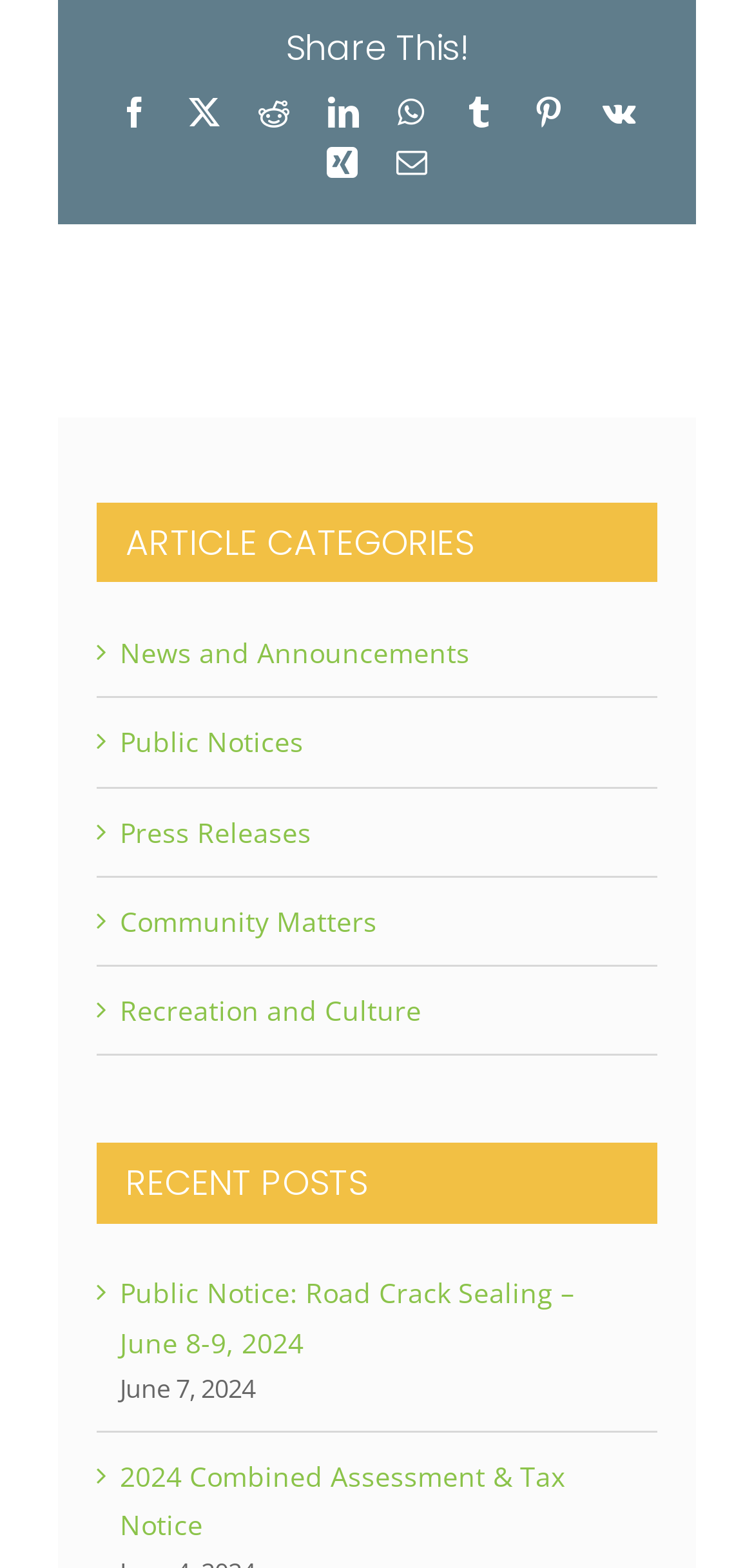Please identify the bounding box coordinates of the element that needs to be clicked to execute the following command: "Share on Facebook". Provide the bounding box using four float numbers between 0 and 1, formatted as [left, top, right, bottom].

[0.158, 0.062, 0.199, 0.082]